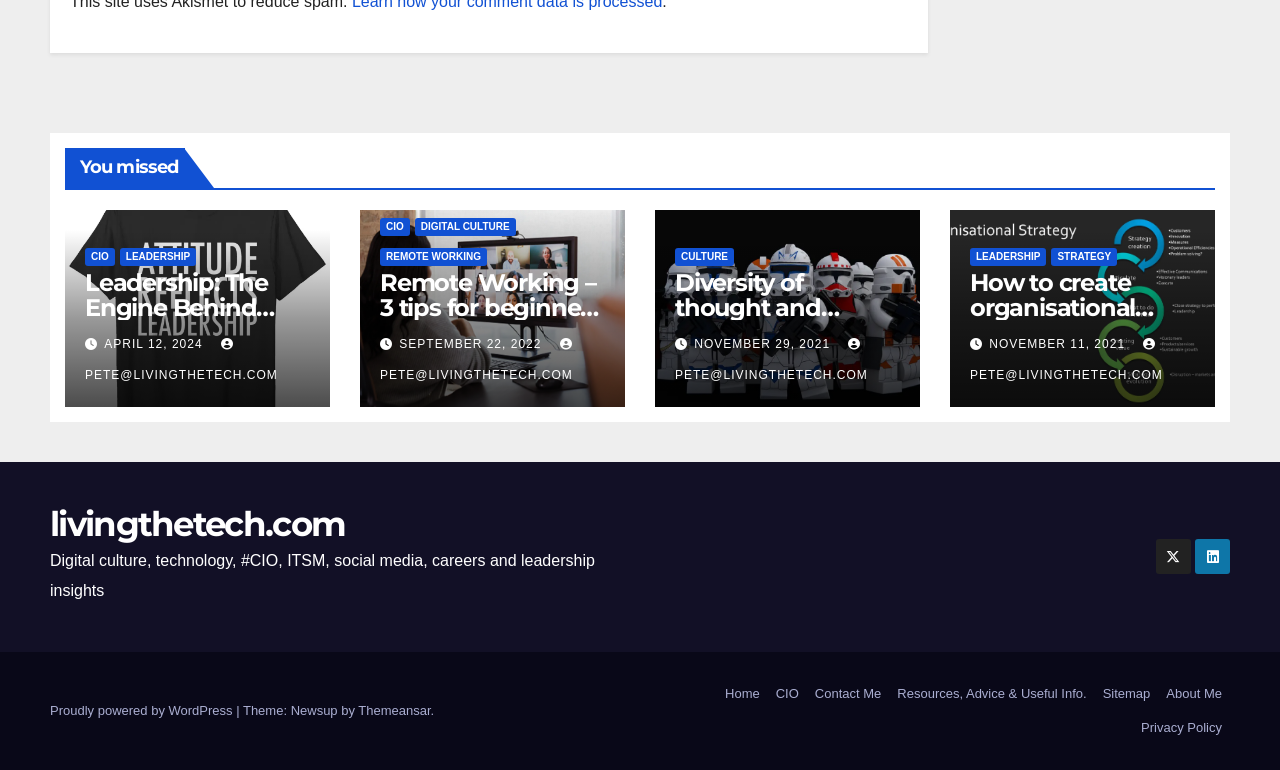Pinpoint the bounding box coordinates of the element you need to click to execute the following instruction: "Visit the 'Remote Working' page". The bounding box should be represented by four float numbers between 0 and 1, in the format [left, top, right, bottom].

[0.297, 0.322, 0.38, 0.345]